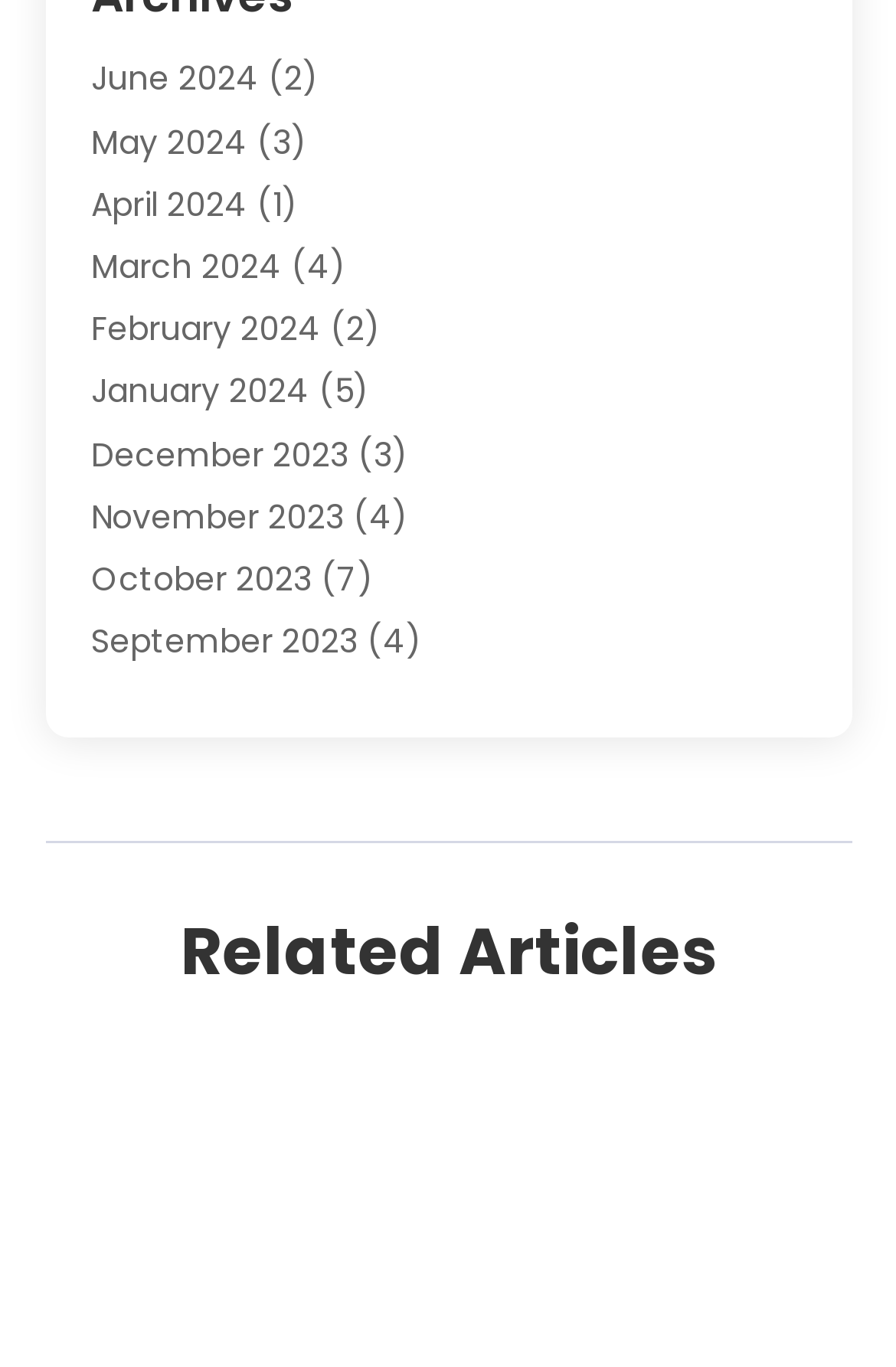Pinpoint the bounding box coordinates of the clickable area necessary to execute the following instruction: "Go to Social Security Disability Attorney". The coordinates should be given as four float numbers between 0 and 1, namely [left, top, right, bottom].

[0.101, 0.918, 0.696, 0.952]